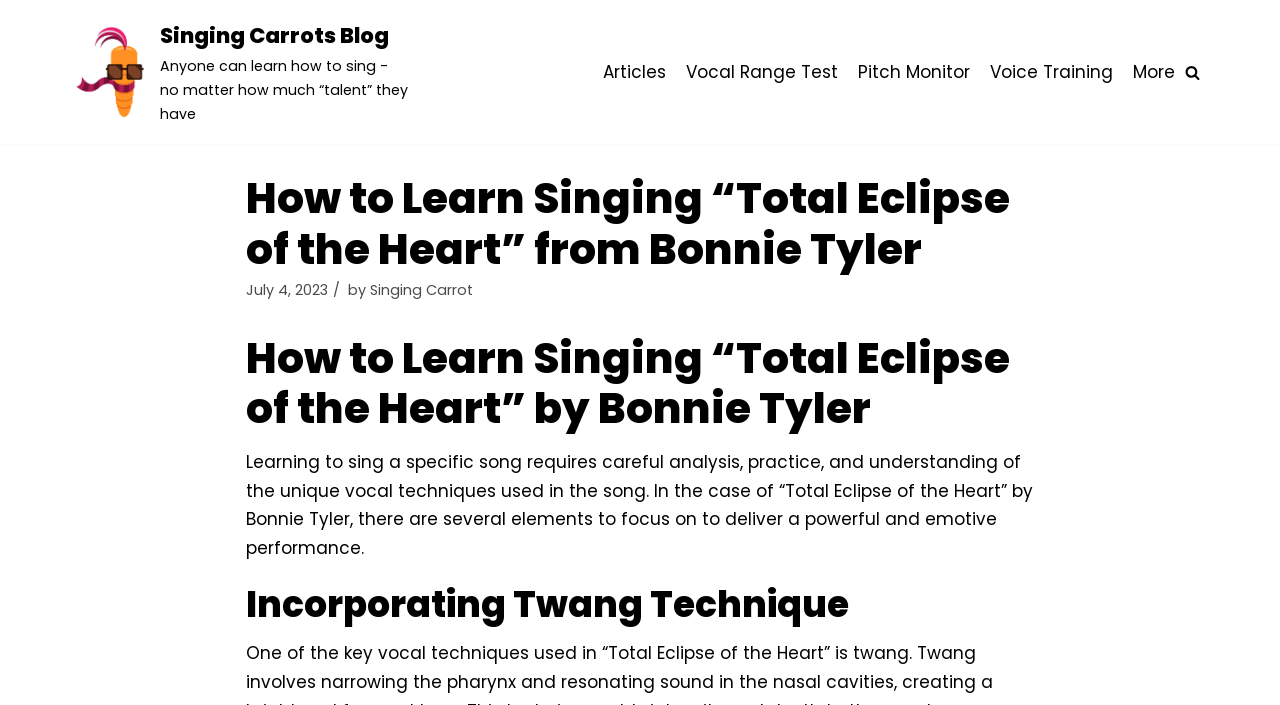Give the bounding box coordinates for this UI element: "More". The coordinates should be four float numbers between 0 and 1, arranged as [left, top, right, bottom].

[0.885, 0.083, 0.918, 0.122]